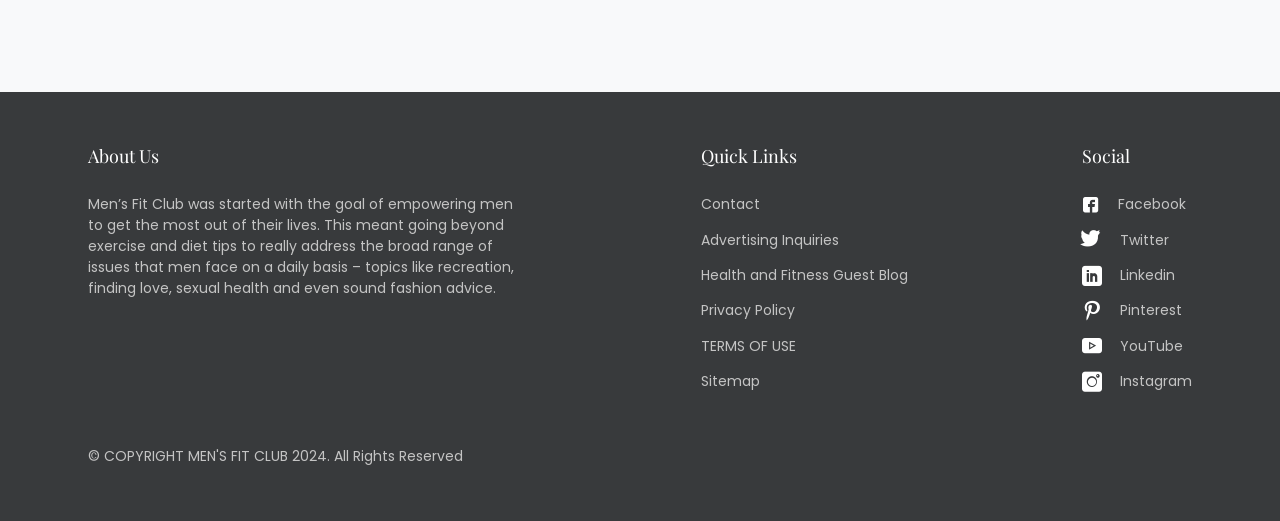Please identify the bounding box coordinates of the element I need to click to follow this instruction: "Check the Privacy Policy".

[0.548, 0.577, 0.709, 0.617]